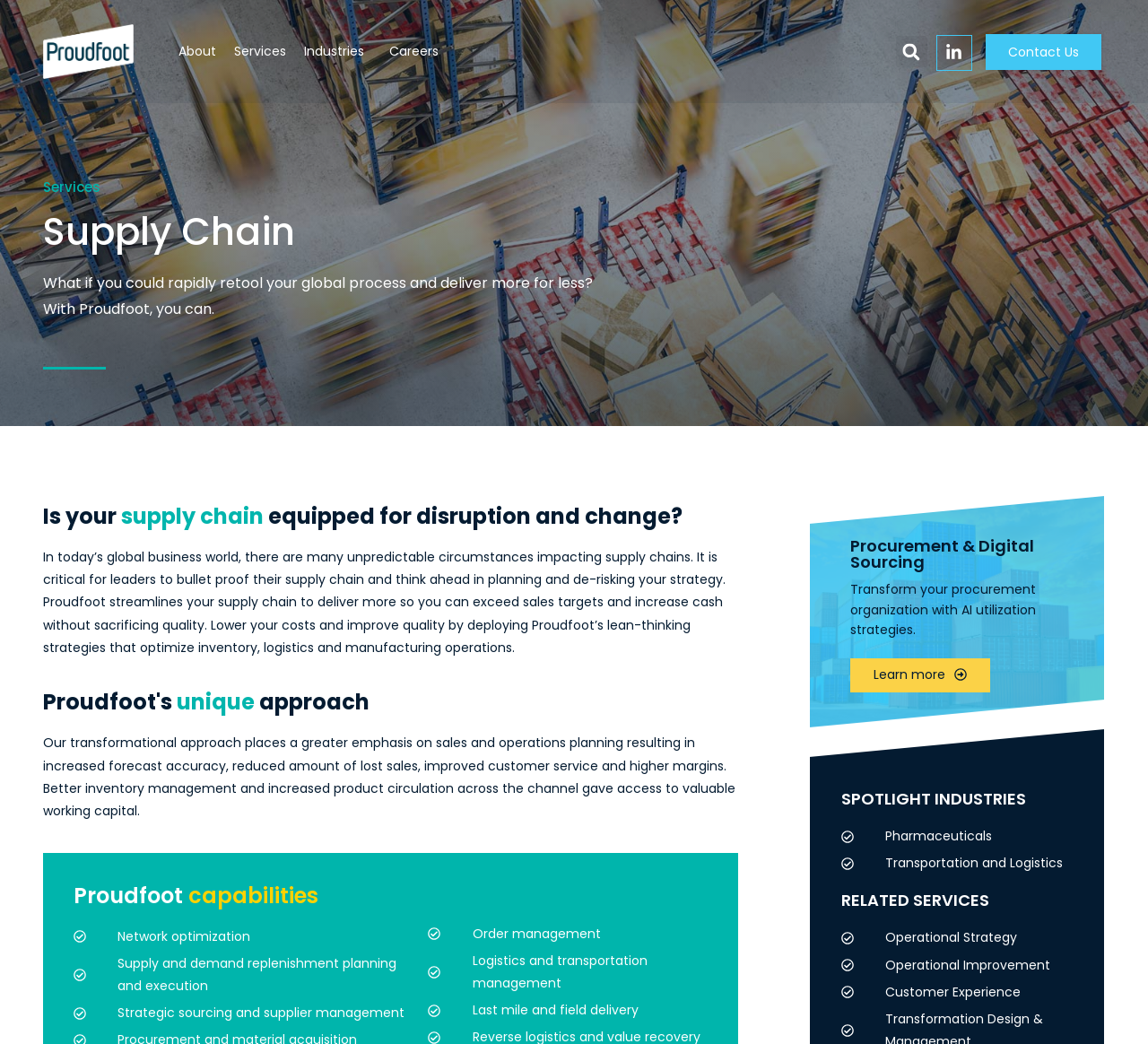Give an extensive and precise description of the webpage.

The webpage is about Proudfoot, a company that specializes in supply chain management. At the top, there are several links to different sections of the website, including "About", "Services", "Industries", and "Careers". On the right side, there is a search bar with a "Search" button.

Below the navigation links, there are three headings: "Services", "Supply Chain", and "Is your supply chain equipped for disruption and change?". The first heading is followed by a paragraph of text that describes the benefits of working with Proudfoot, including rapid retooling of global processes and delivering more for less.

The second heading, "Supply Chain", is followed by a longer paragraph of text that explains the importance of bulletproofing one's supply chain and thinking ahead in planning and de-risking strategy. This text is accompanied by three images, which are placed to the right of the text.

Below this section, there are several headings and paragraphs that describe Proudfoot's unique approach, capabilities, and services. These include "Proudfoot's unique approach", "Proudfoot capabilities", "Network optimization", "Supply and demand replenishment planning and execution", and others.

On the right side of the page, there are several sections that highlight specific industries and services, including "Procurement & Digital Sourcing", "SPOTLIGHT INDUSTRIES", and "RELATED SERVICES". Each of these sections includes links to learn more about the specific topic.

Overall, the webpage is well-organized and easy to navigate, with clear headings and concise text that describes the services and benefits of working with Proudfoot.